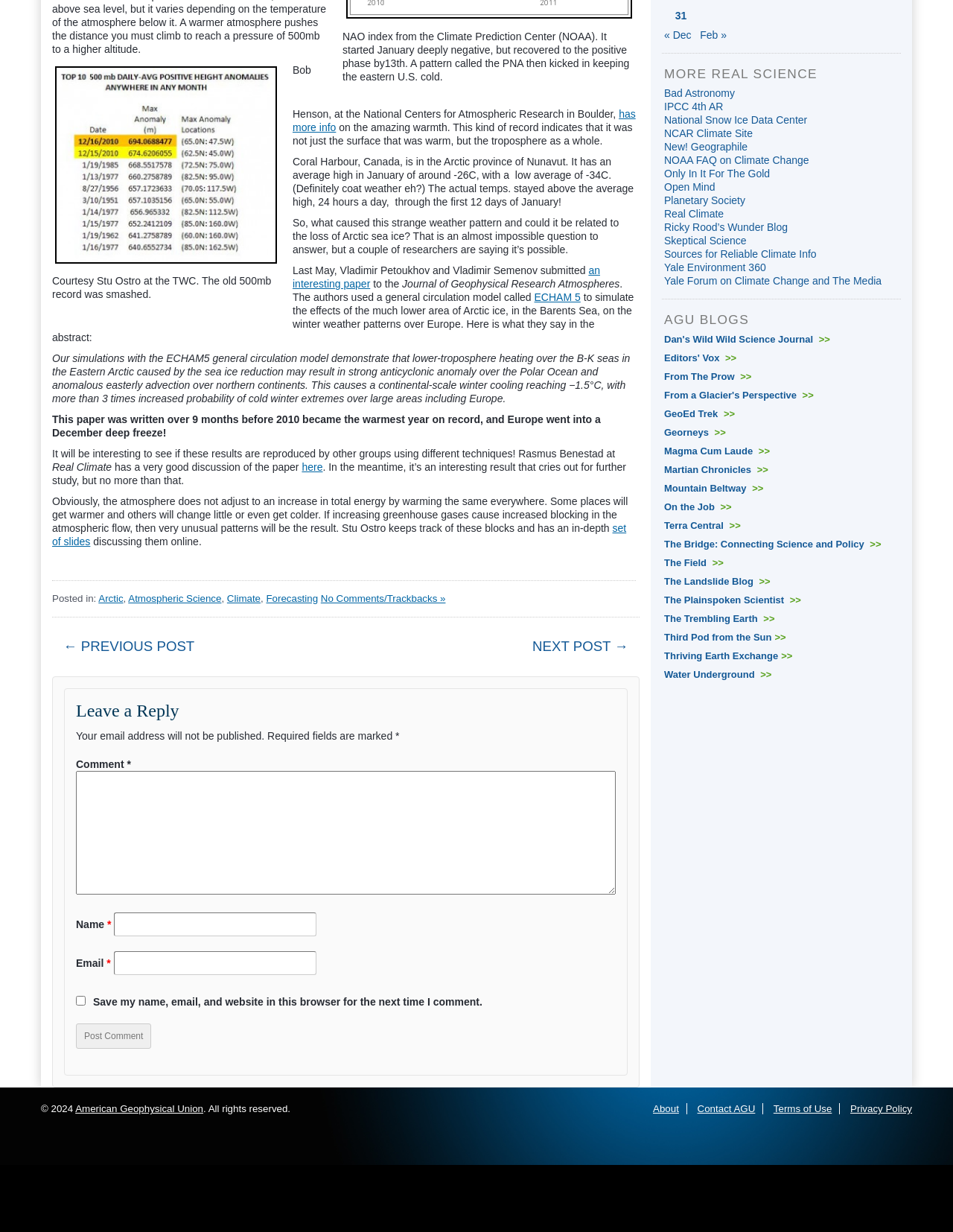Please give the bounding box coordinates of the area that should be clicked to fulfill the following instruction: "Leave a comment". The coordinates should be in the format of four float numbers from 0 to 1, i.e., [left, top, right, bottom].

[0.08, 0.67, 0.133, 0.68]